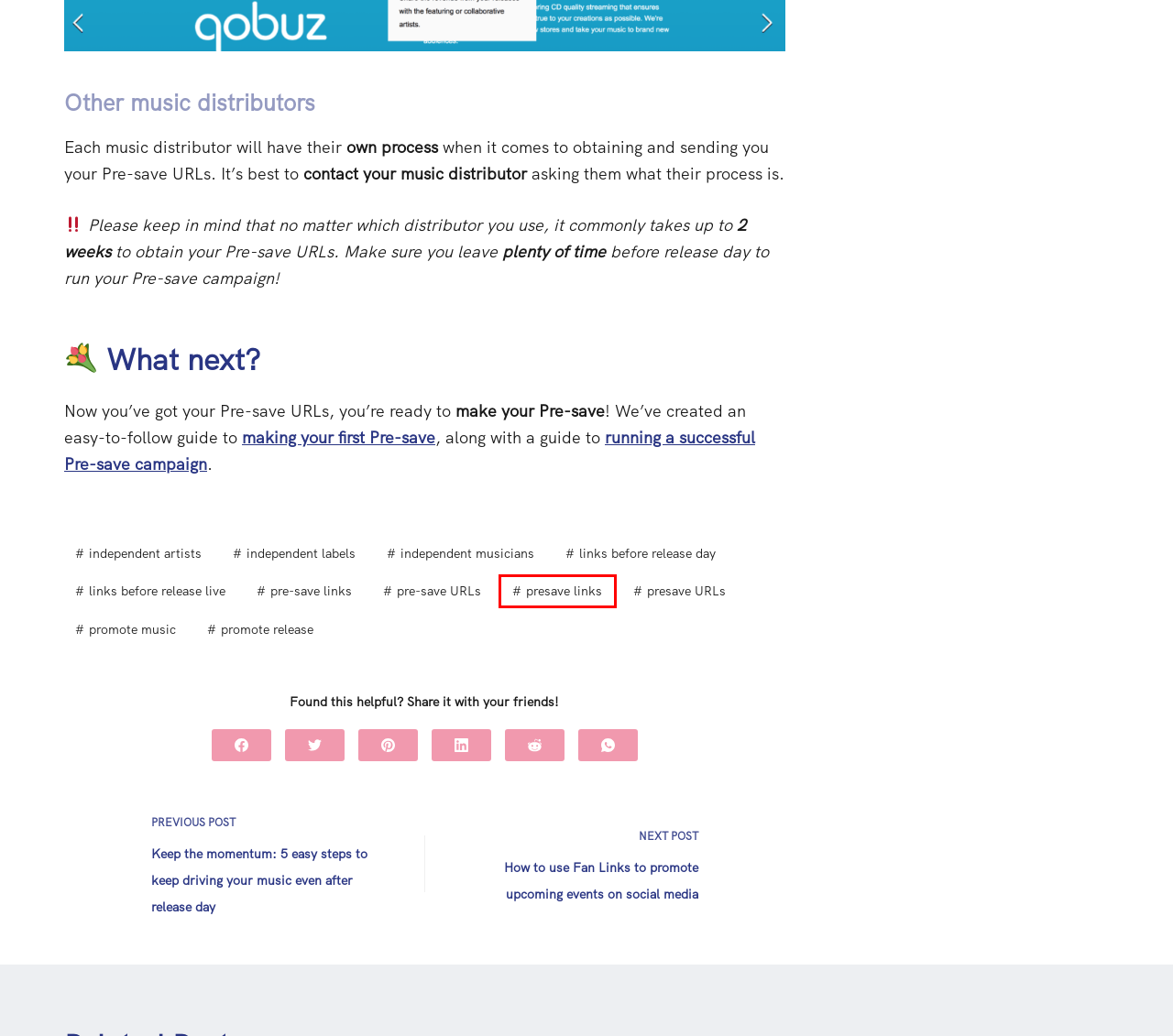You are presented with a screenshot of a webpage containing a red bounding box around a particular UI element. Select the best webpage description that matches the new webpage after clicking the element within the bounding box. Here are the candidates:
A. How independent musicians and labels can run an effective Pre-save campaign for free - PUSH.fm
B. independent artists - PUSH.fm
C. links before release day - PUSH.fm
D. presave URLs - PUSH.fm
E. pre-save URLs - PUSH.fm
F. pre-save links - PUSH.fm
G. presave links - PUSH.fm
H. promote music - PUSH.fm

G